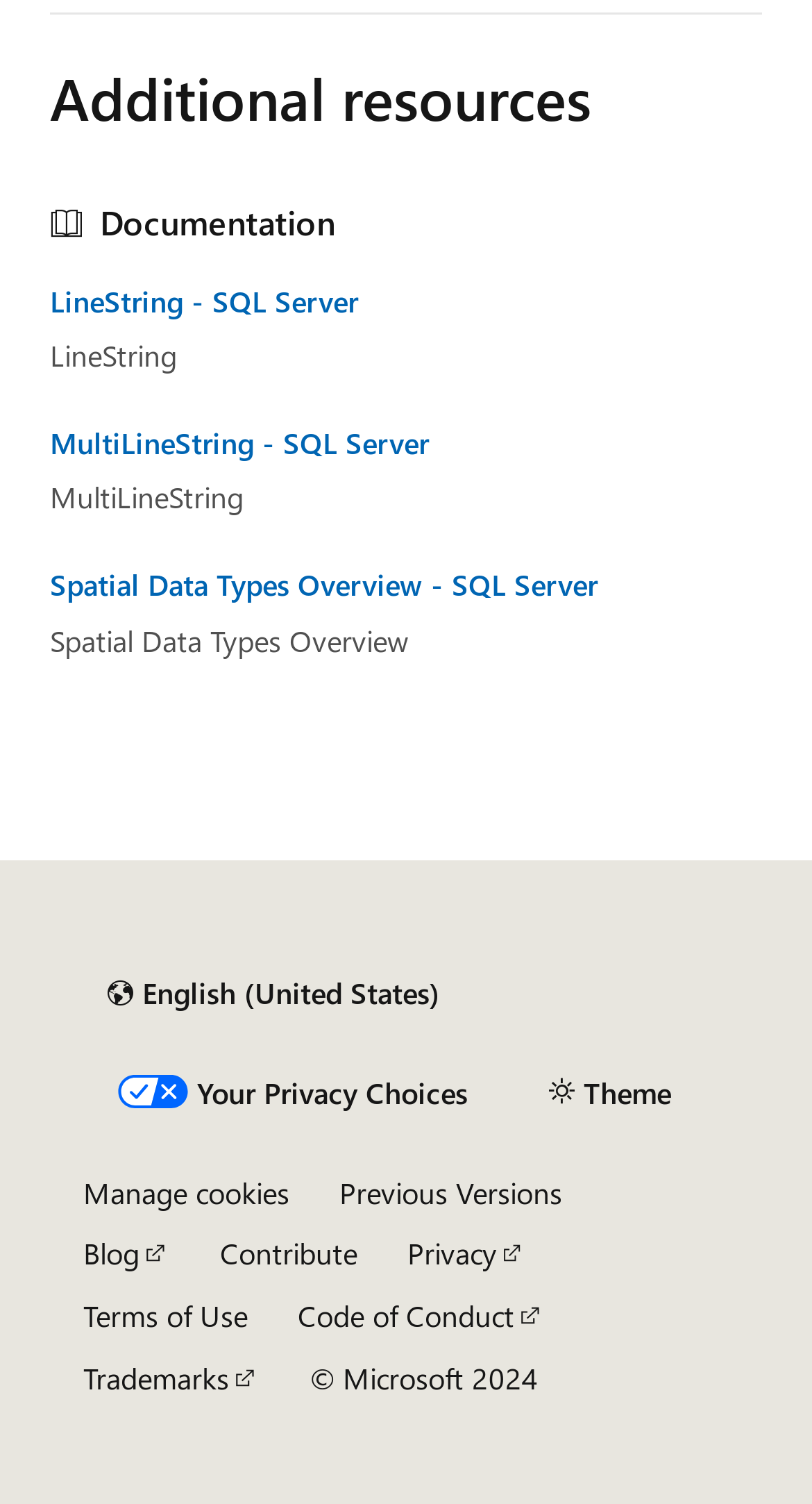Return the bounding box coordinates of the UI element that corresponds to this description: "LineString - SQL Server". The coordinates must be given as four float numbers in the range of 0 and 1, [left, top, right, bottom].

[0.062, 0.188, 0.938, 0.213]